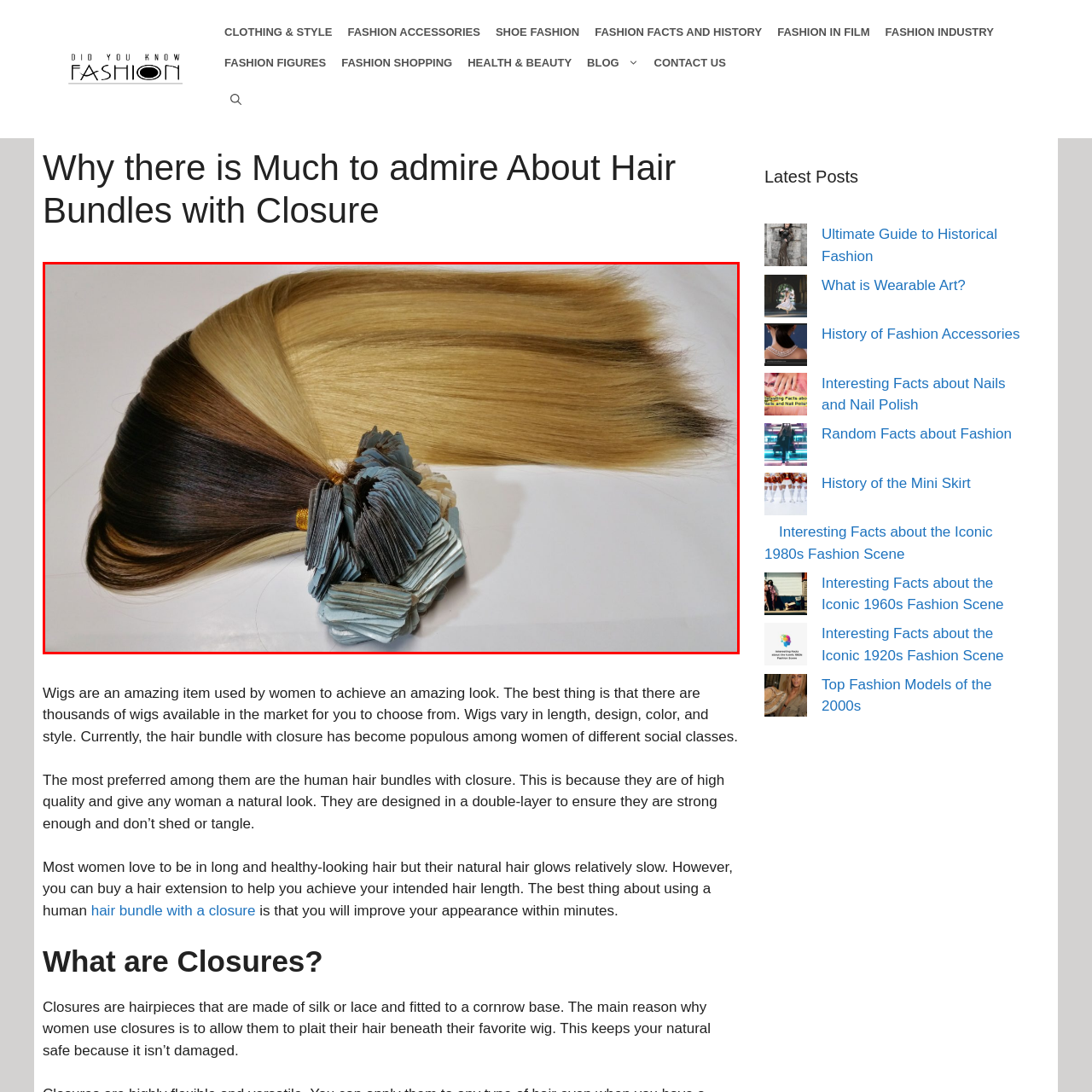Inspect the picture enclosed by the red border, What is the purpose of the decorative closure at the base? Provide your answer as a single word or phrase.

secure and natural-looking finish